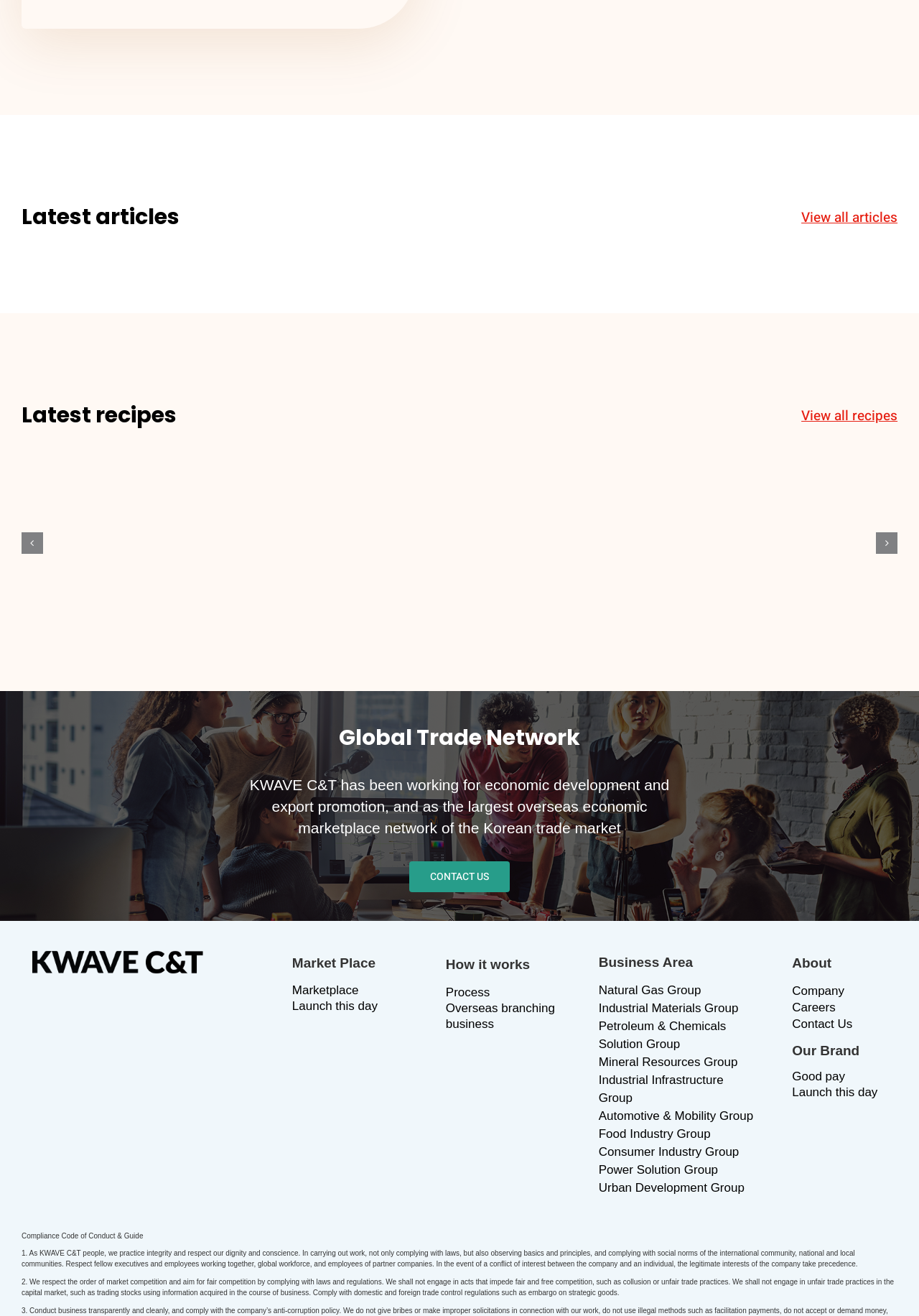Please locate the bounding box coordinates of the element that should be clicked to complete the given instruction: "View all recipes".

[0.872, 0.308, 0.977, 0.323]